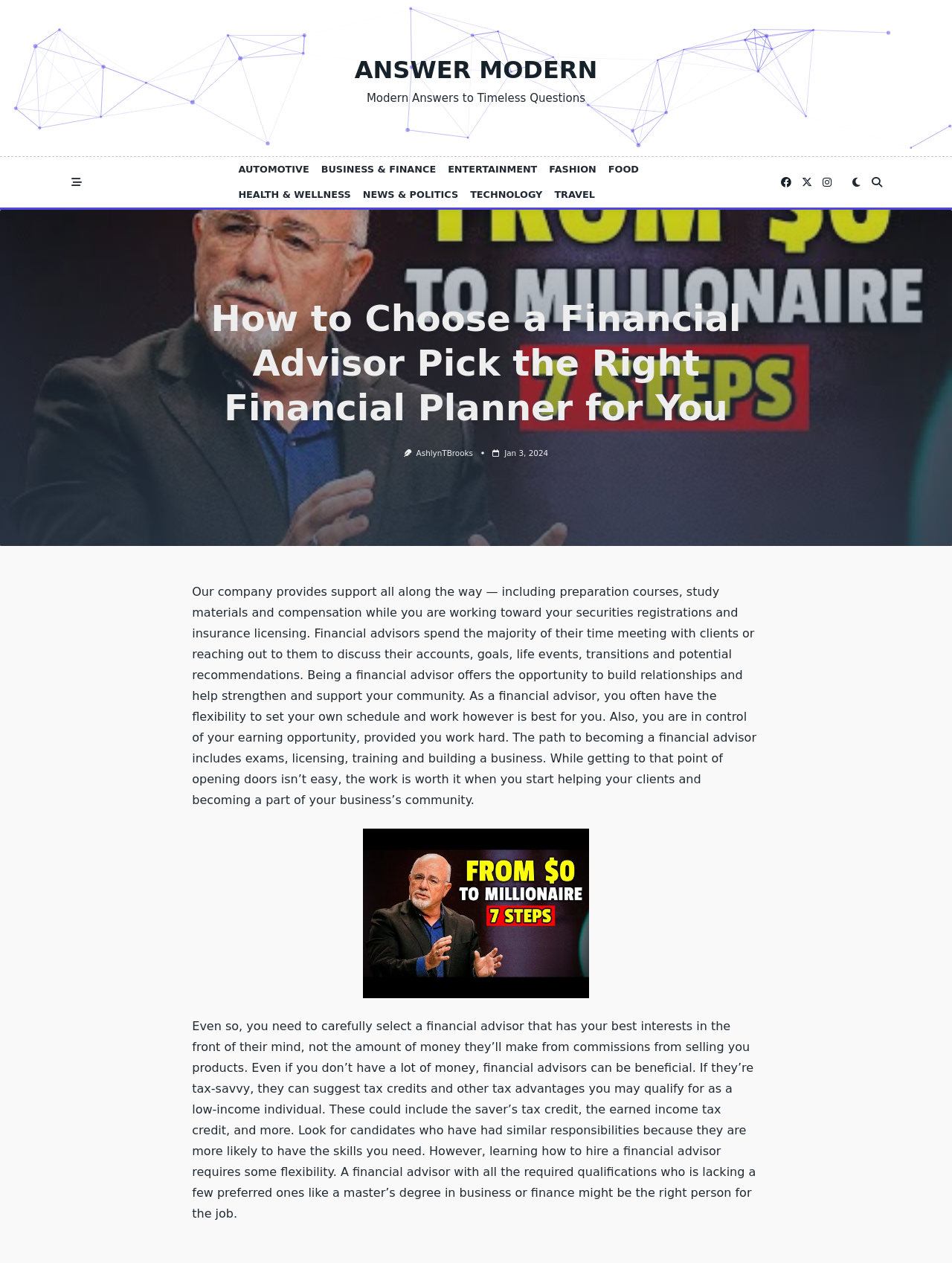Refer to the image and provide a thorough answer to this question:
What should one look for when hiring a financial advisor?

According to the webpage, when hiring a financial advisor, one should look for candidates who have had similar responsibilities, as they are more likely to have the required skills.